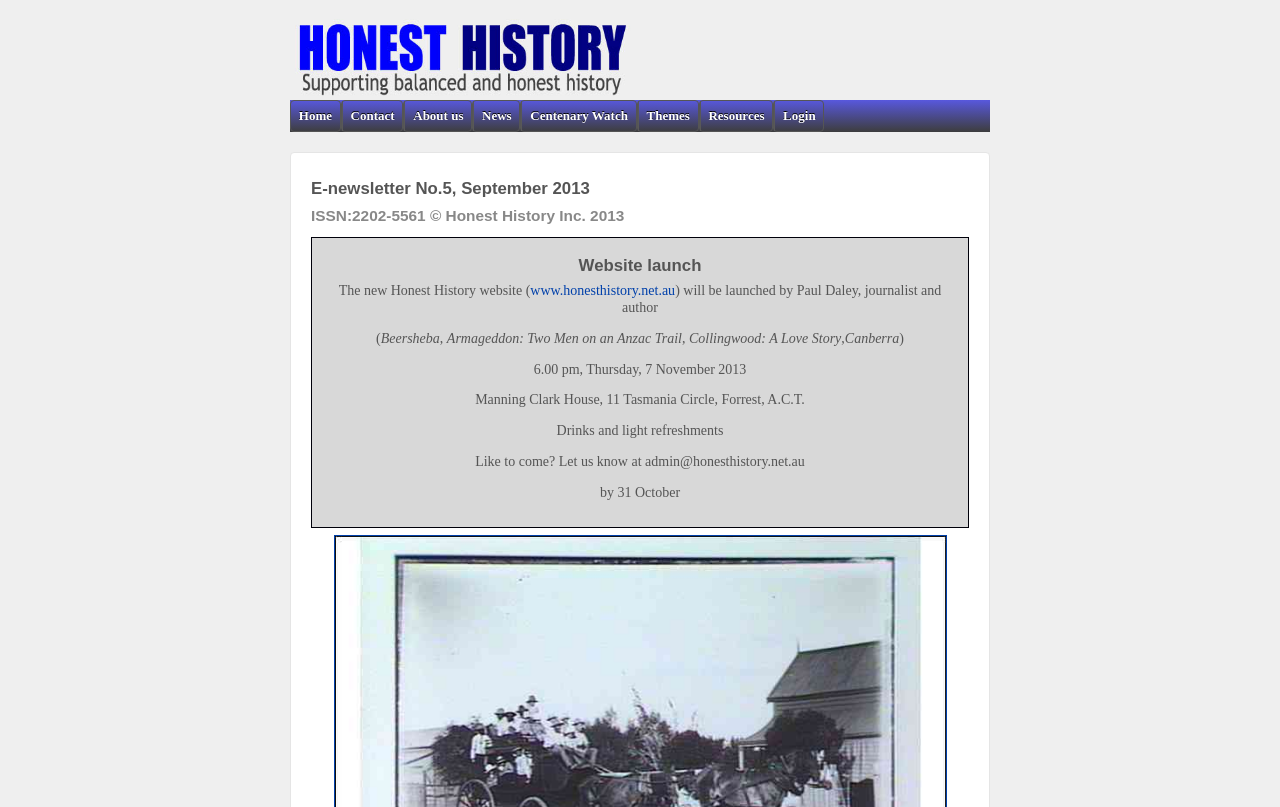What is the deadline for RSVP? Based on the screenshot, please respond with a single word or phrase.

31 October